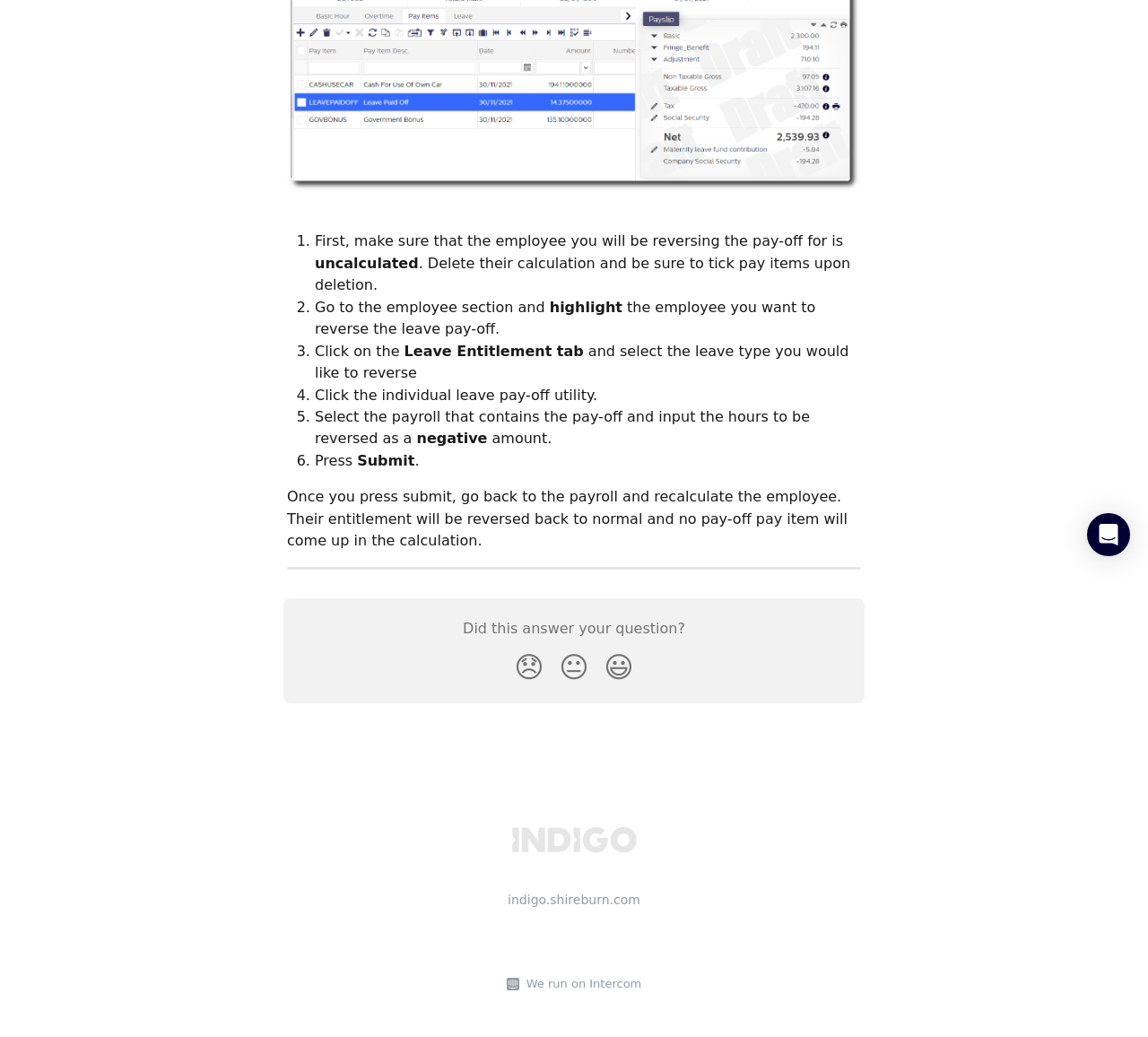Determine the bounding box coordinates for the UI element matching this description: "alt="Indigo Help Center"".

[0.444, 0.8, 0.556, 0.818]